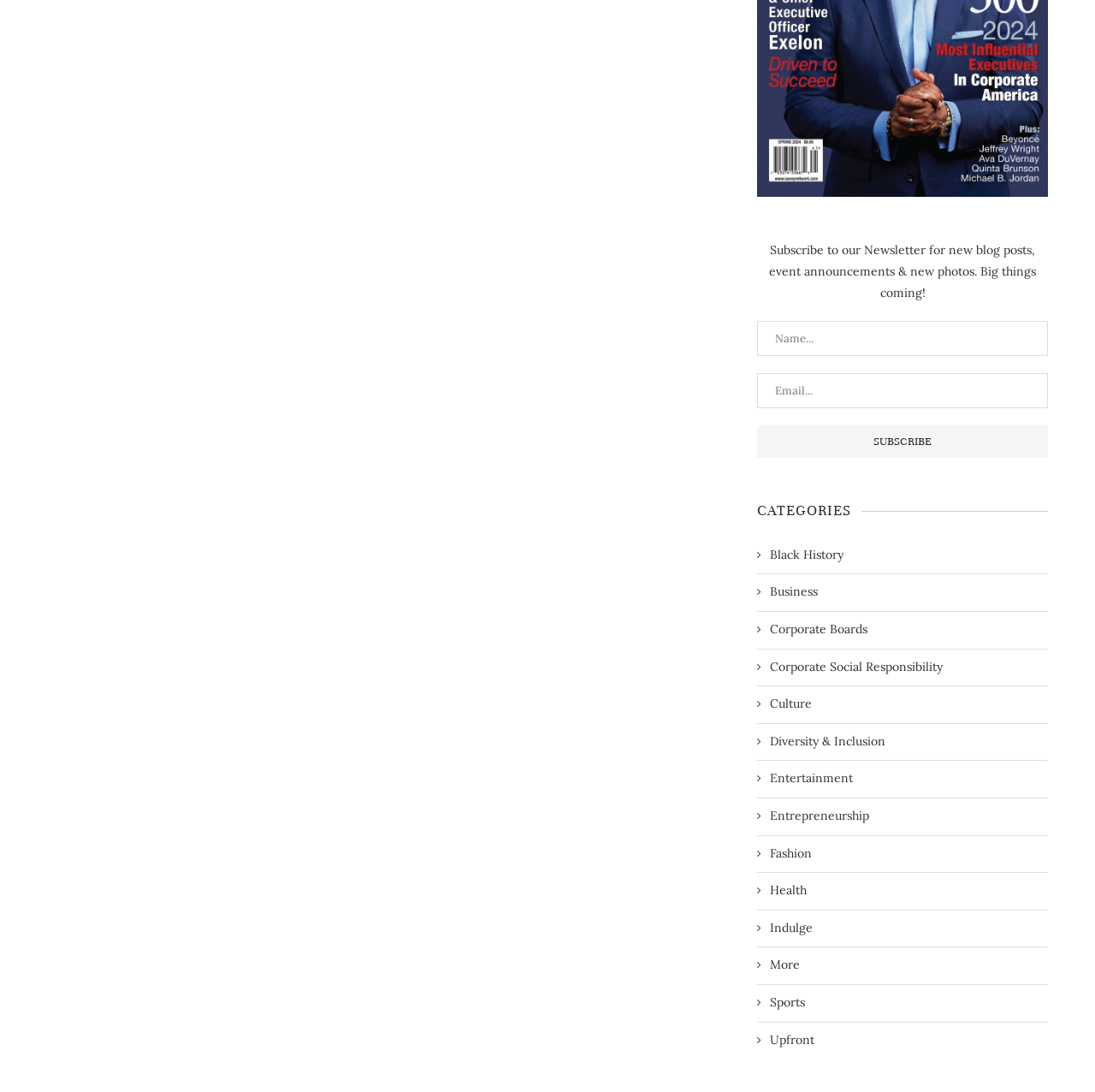Determine the bounding box for the described UI element: "Black History".

[0.691, 0.501, 0.955, 0.516]